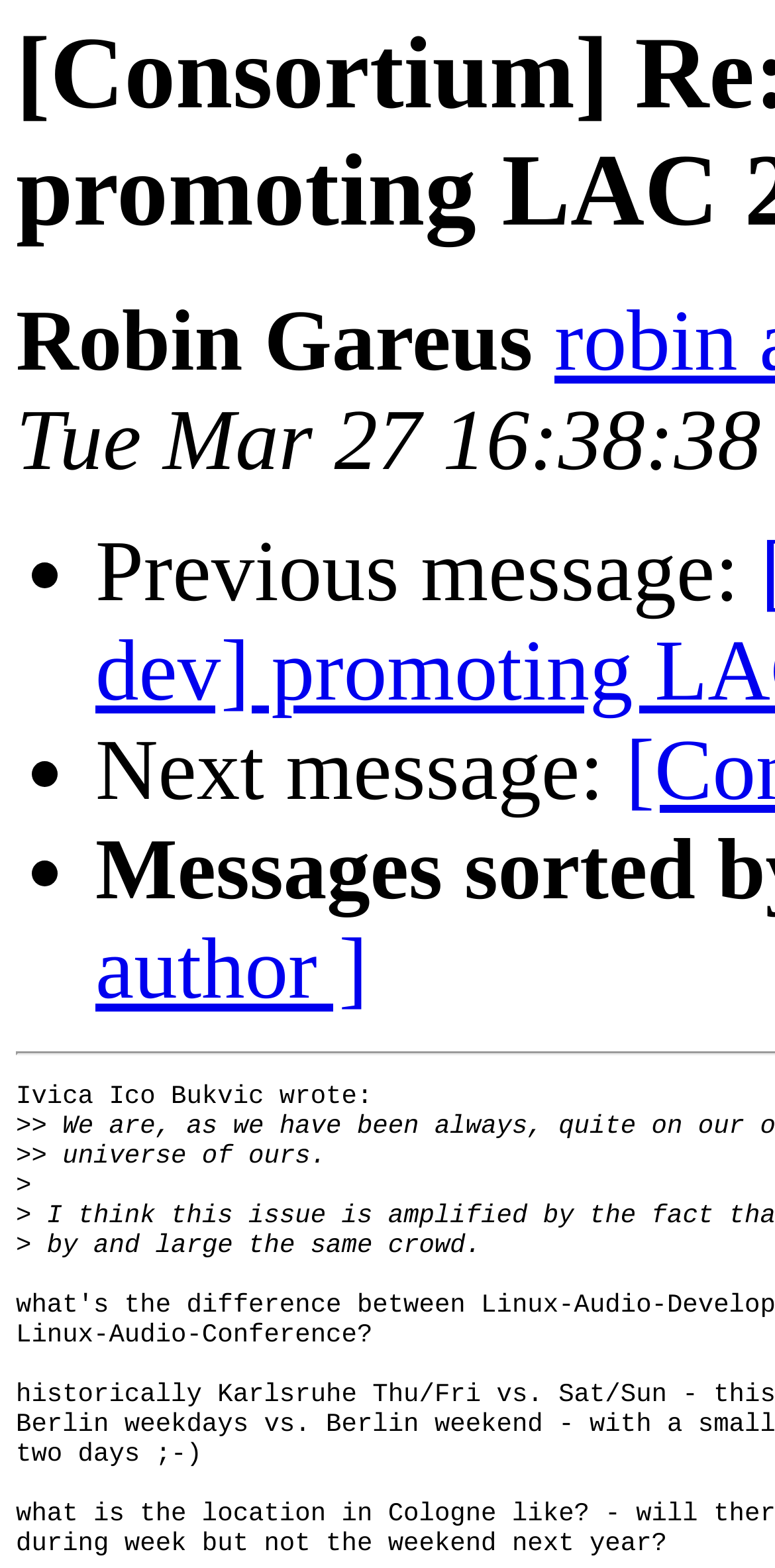Who is the author of the message?
Refer to the image and provide a thorough answer to the question.

The author of the message is Robin Gareus, which is indicated by the StaticText element 'Robin Gareus' at the top of the webpage.